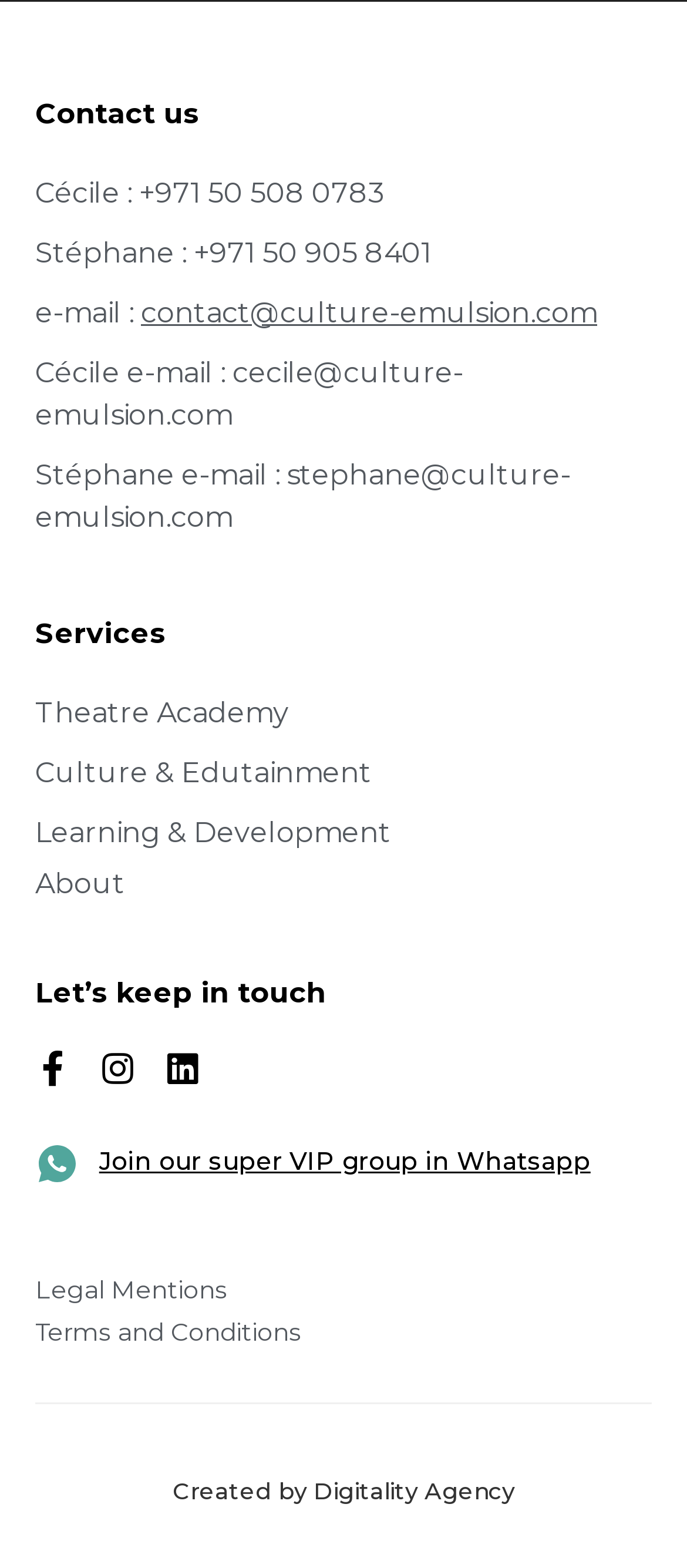Identify the bounding box coordinates for the element you need to click to achieve the following task: "Join the VIP group on Whatsapp". Provide the bounding box coordinates as four float numbers between 0 and 1, in the form [left, top, right, bottom].

[0.051, 0.726, 0.949, 0.755]